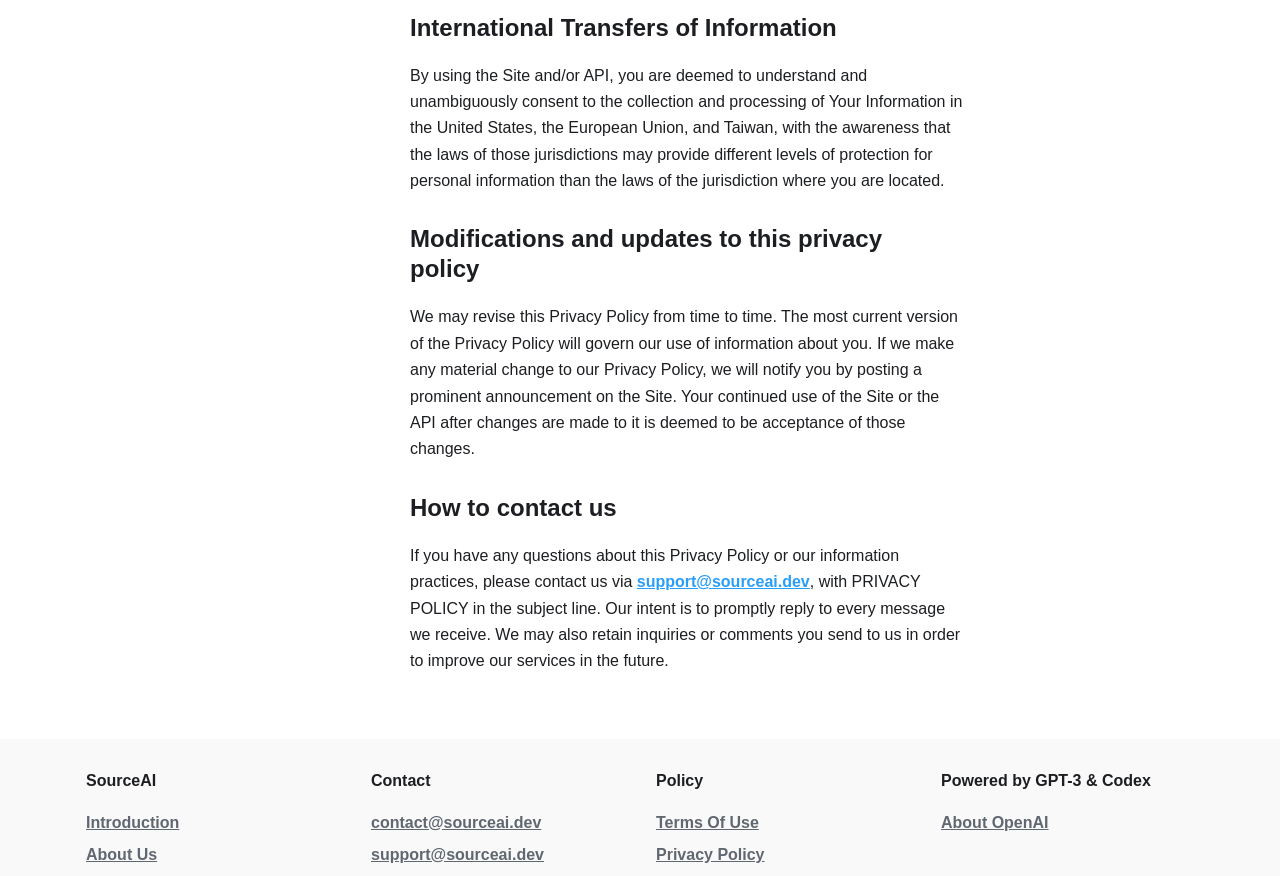Respond to the question below with a single word or phrase: What is the purpose of the 'Modifications and updates to this privacy policy' section?

To inform users about changes to the privacy policy